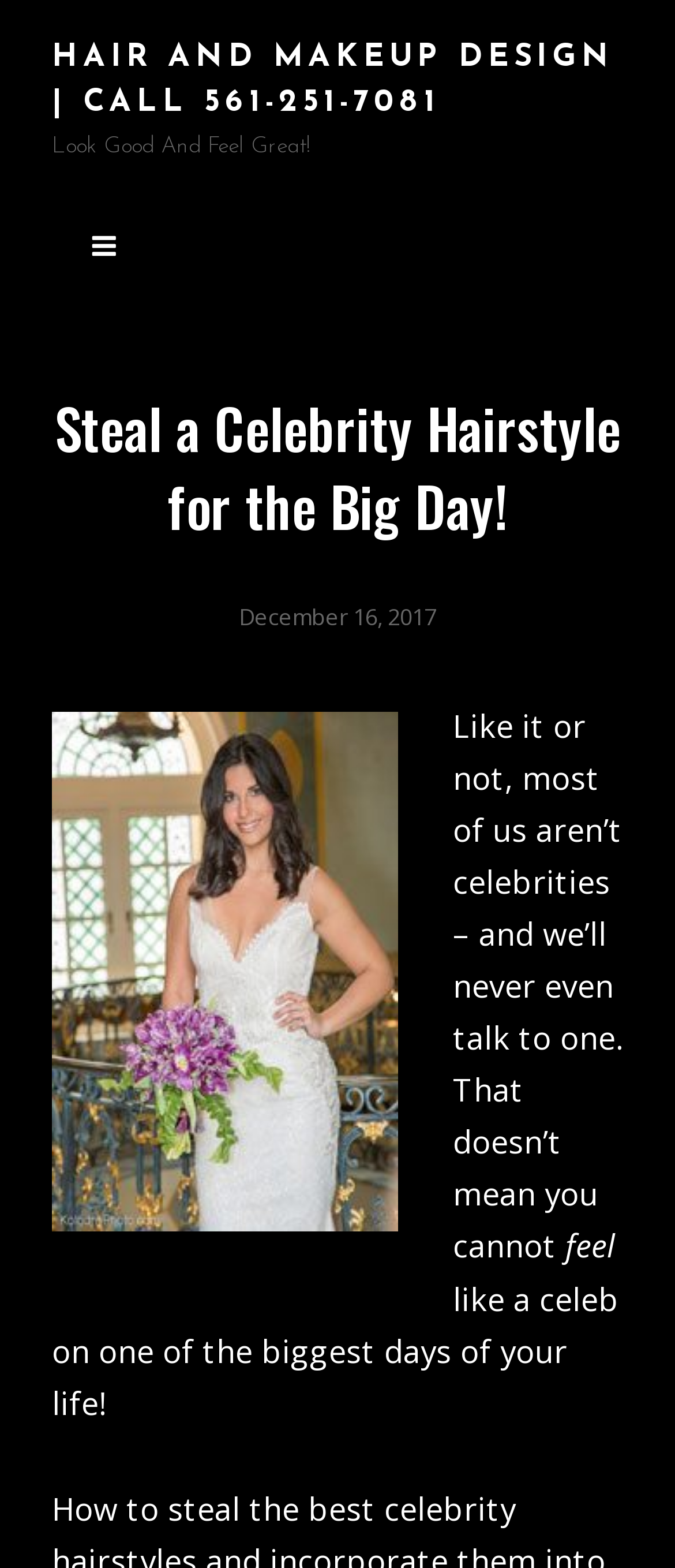What is the date mentioned on the webpage?
Carefully analyze the image and provide a detailed answer to the question.

The date can be found in the link 'December 16, 2017' which is located below the header, suggesting that it might be the date when the webpage was created or updated.